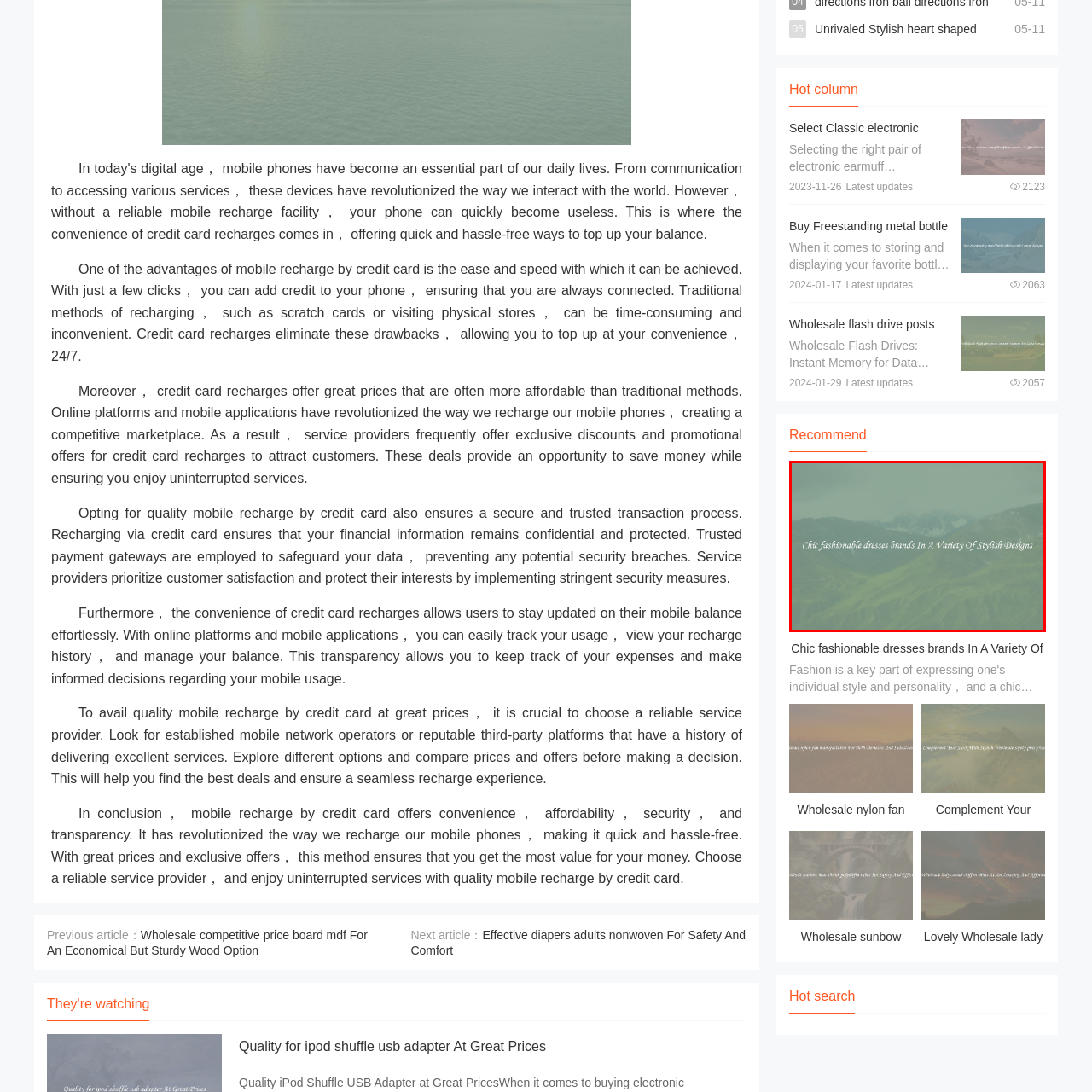Detail the visual elements present in the red-framed section of the image.

The image features a striking landscape with a soft, blurred background, showcasing a mountainous terrain beneath a cloudy sky. In the foreground, elegant text reads, "Chic fashionable dresses brands In A Variety Of Stylish Designs," conveying a sense of trendy fashion and diverse styles. This caption highlights the connection between nature's beauty and the fashion industry, suggesting that just as the landscape varies, so too do the designs and aesthetics of modern dress brands. The overall presentation evokes a sense of sophistication and style, appealing to fashion enthusiasts seeking fresh and fashionable options.